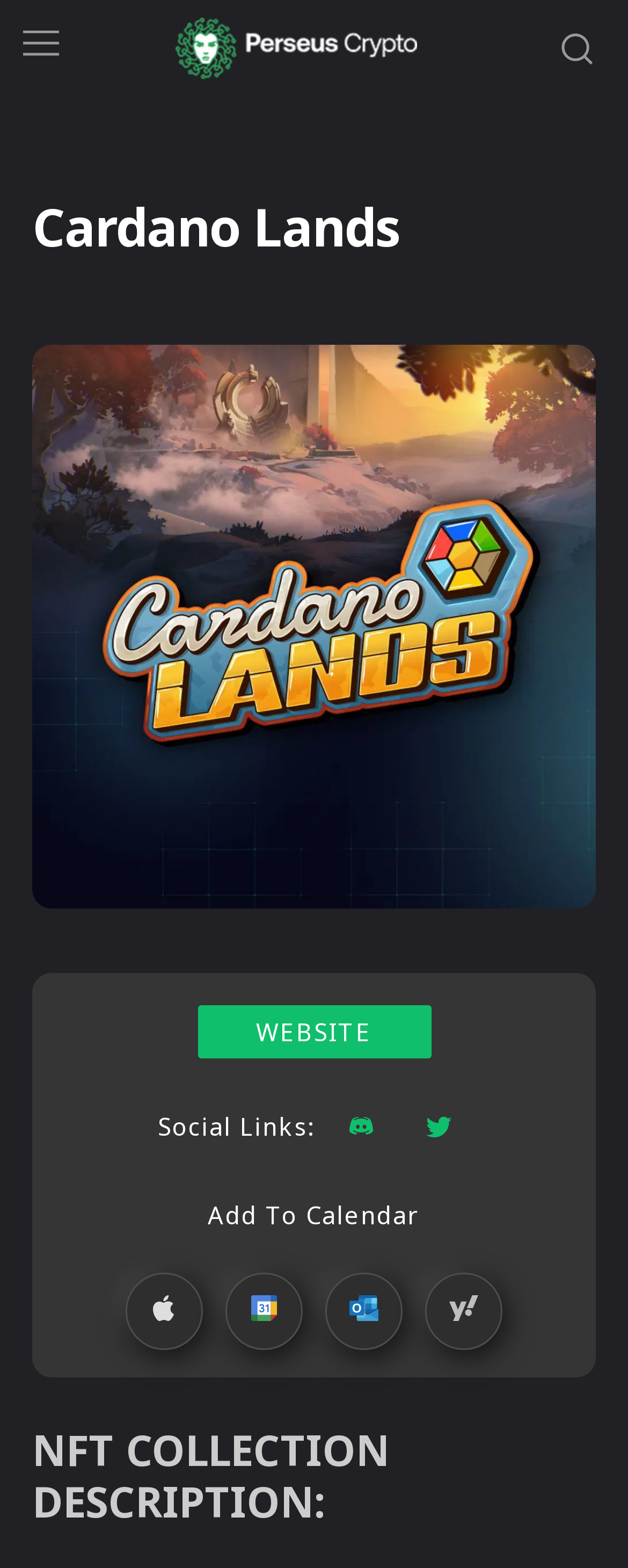What is the name of the NFT collection?
Answer the question with just one word or phrase using the image.

Not specified